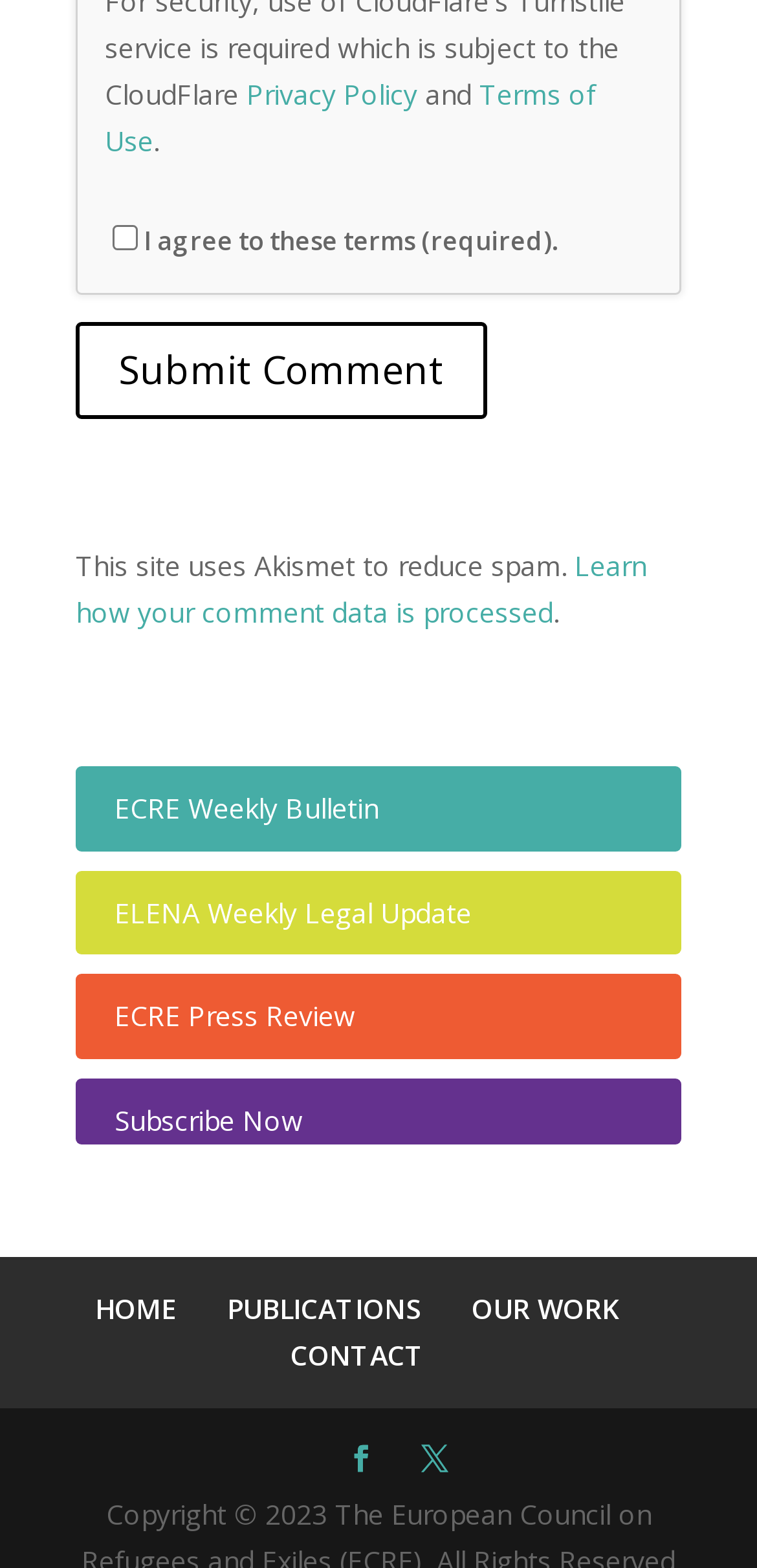Please reply to the following question with a single word or a short phrase:
What is the purpose of the 'Learn how your comment data is processed' link?

To learn about comment data processing